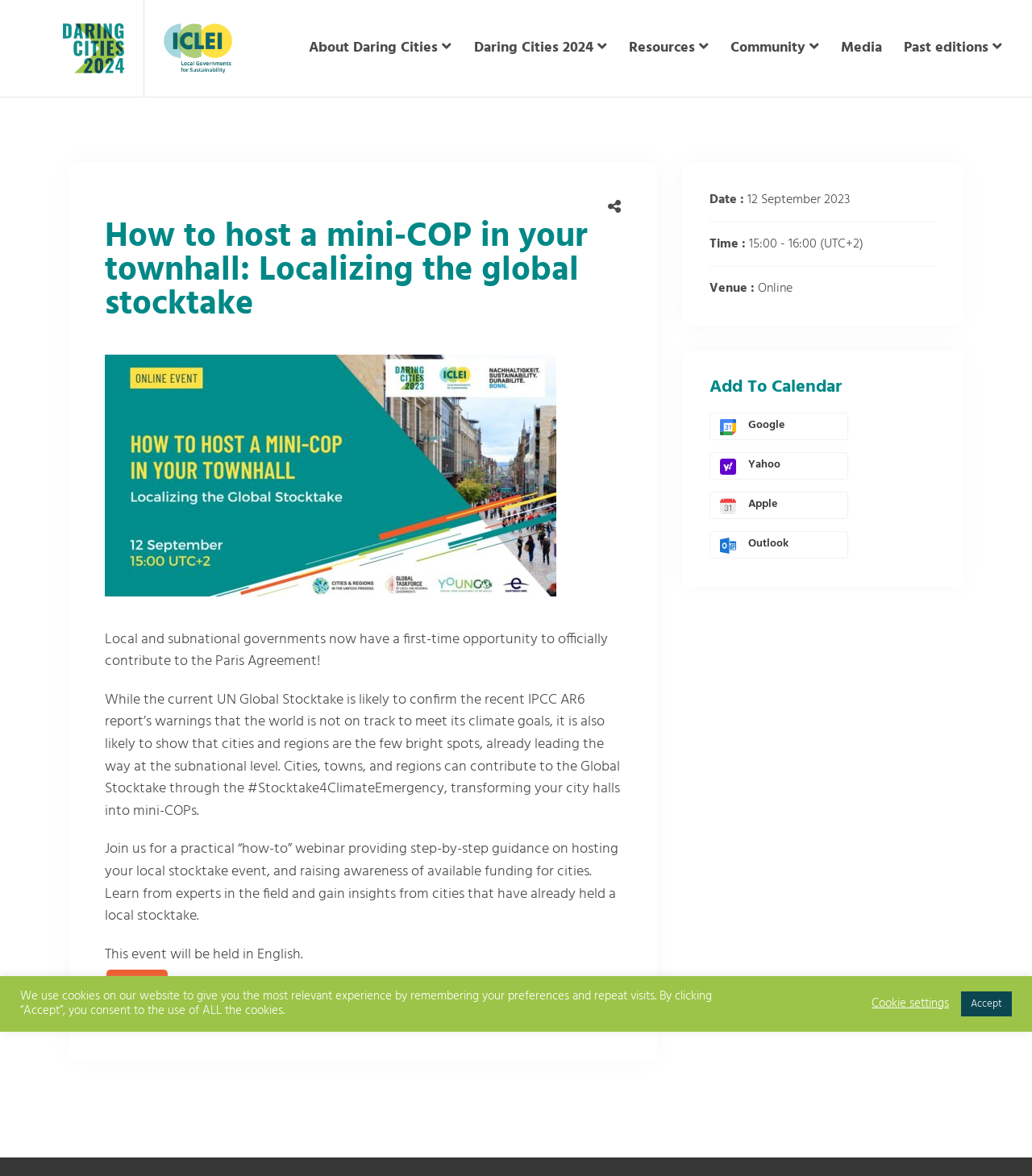What is the venue of the event?
Carefully analyze the image and provide a thorough answer to the question.

The venue of the event is online, as stated in the text 'Venue : Online'.